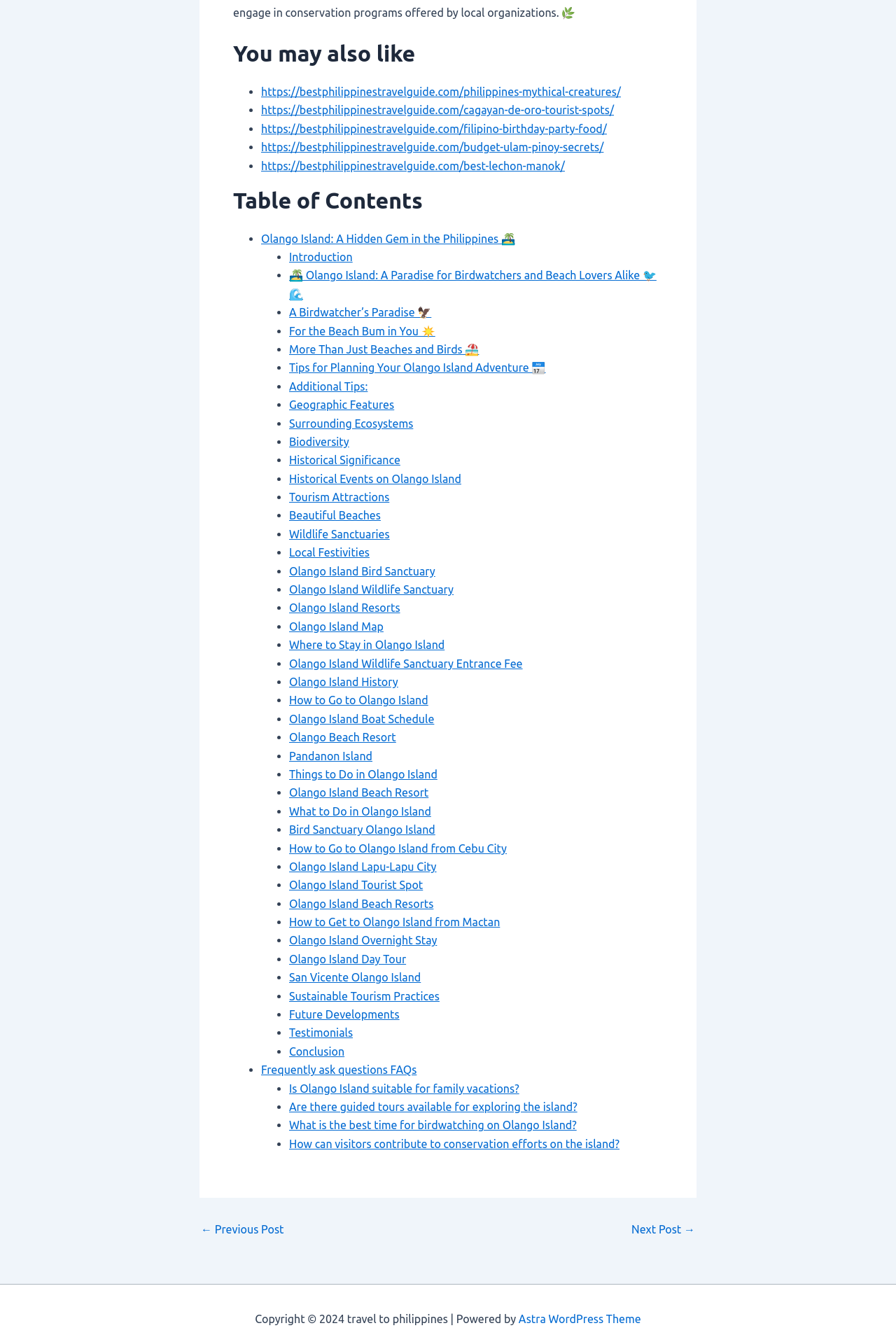Please find the bounding box coordinates for the clickable element needed to perform this instruction: "Learn about 'Historical Significance'".

[0.323, 0.342, 0.447, 0.351]